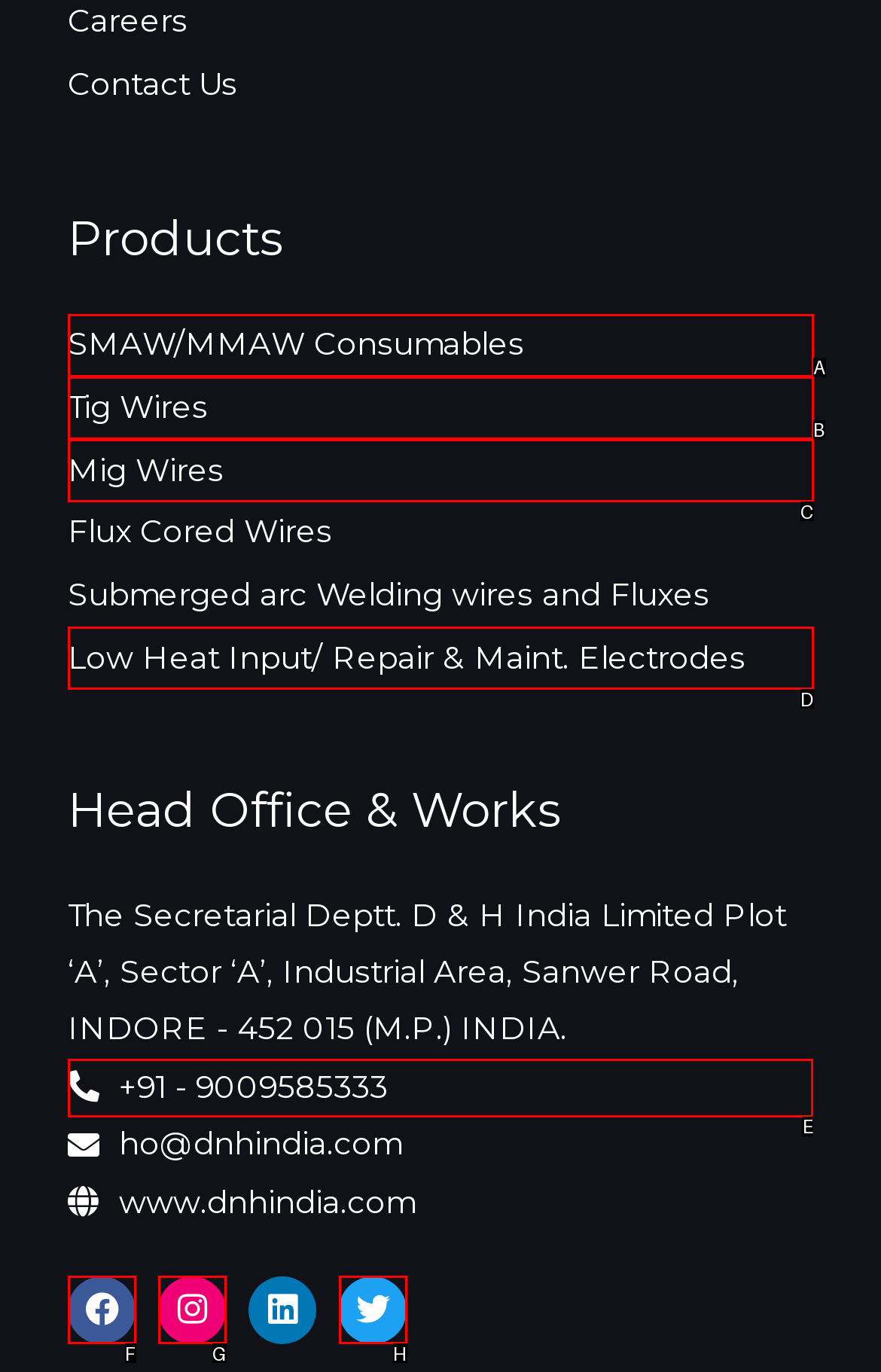Determine which UI element you should click to perform the task: Call the office
Provide the letter of the correct option from the given choices directly.

E